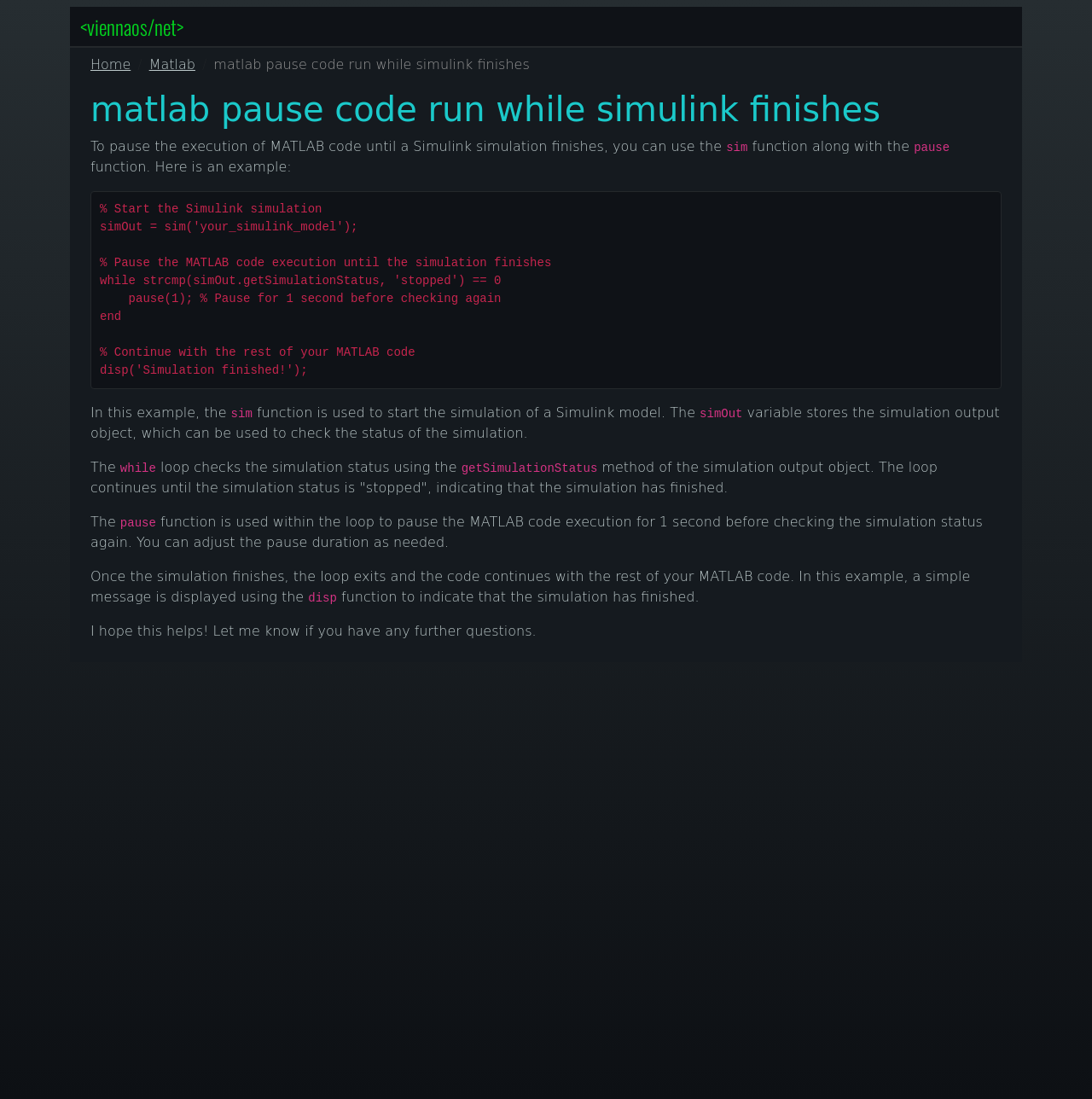Answer the question with a single word or phrase: 
What is the condition for the loop to exit?

Simulation status is 'stopped'